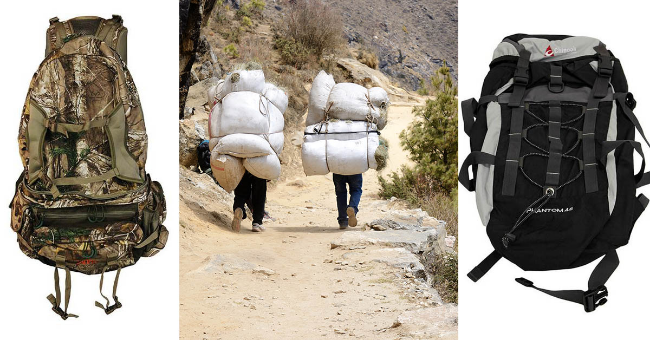Answer the question in a single word or phrase:
What type of activities are daypacks suitable for?

Camping, hiking, and other adventures